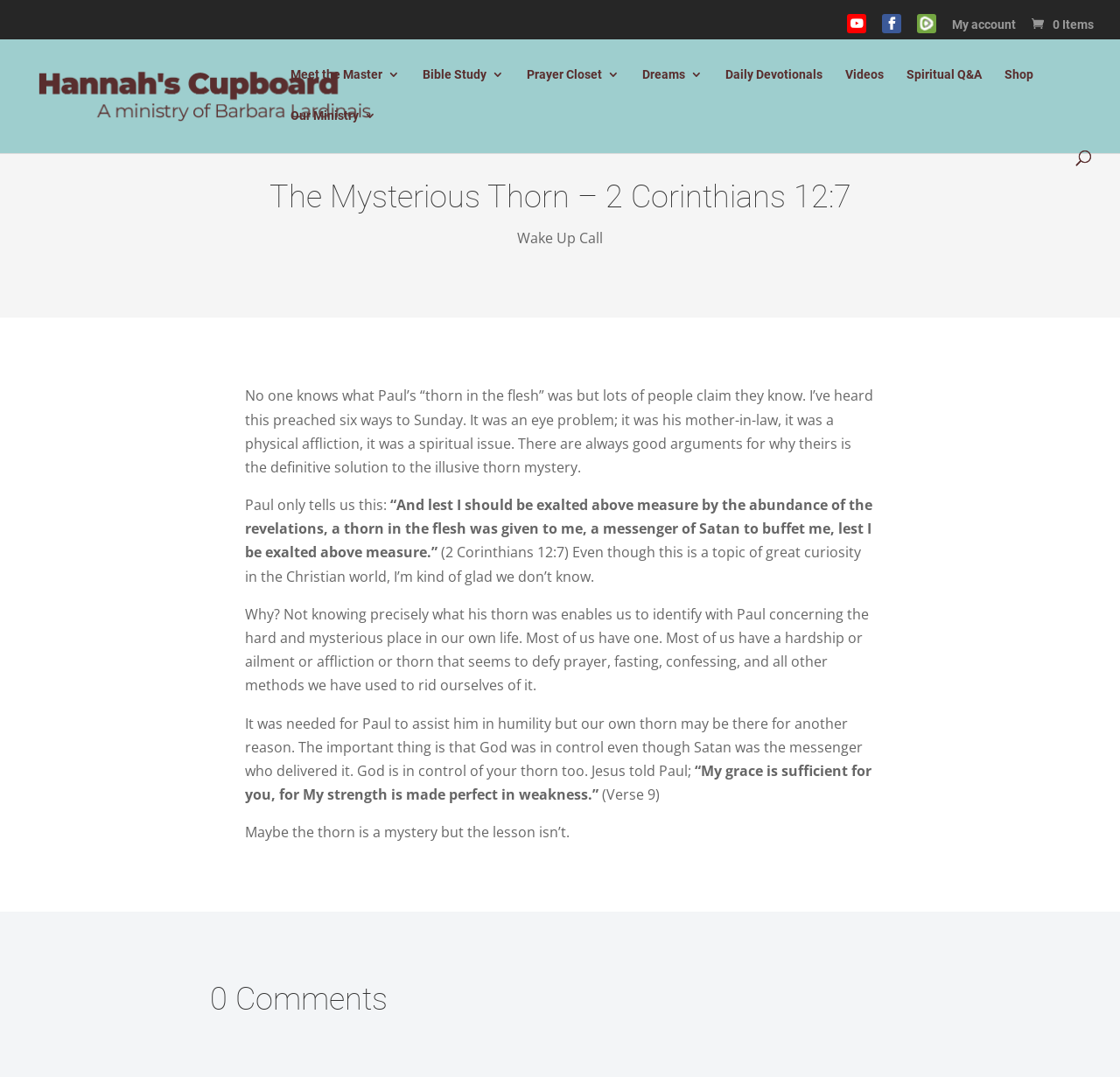Use a single word or phrase to answer the question: 
What is the topic of the article?

Paul's thorn in the flesh